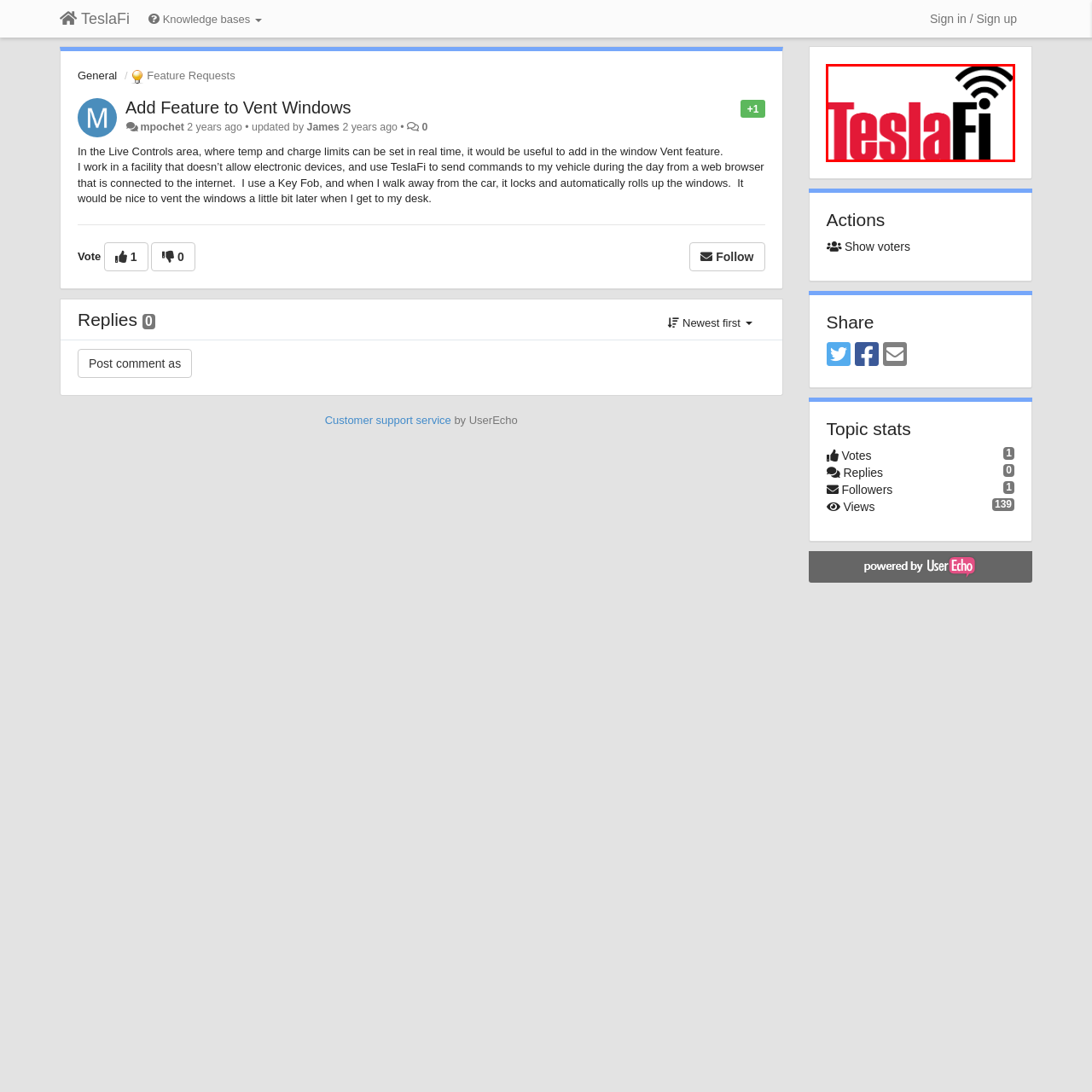Articulate a detailed description of the image enclosed by the red outline.

The image prominently features the TeslaFi logo, which represents a platform that allows Tesla owners to monitor and manage their vehicles. The design showcases bold, vibrant colors, primarily red, along with sleek typography that emphasizes the name "TeslaFi." Above the text, there are graphic elements that symbolize connectivity and technology, indicative of the service's emphasis on real-time vehicle management and control. This visual encapsulates TeslaFi's role in enhancing the user experience for Tesla owners, making it easier to engage with their vehicles remotely.